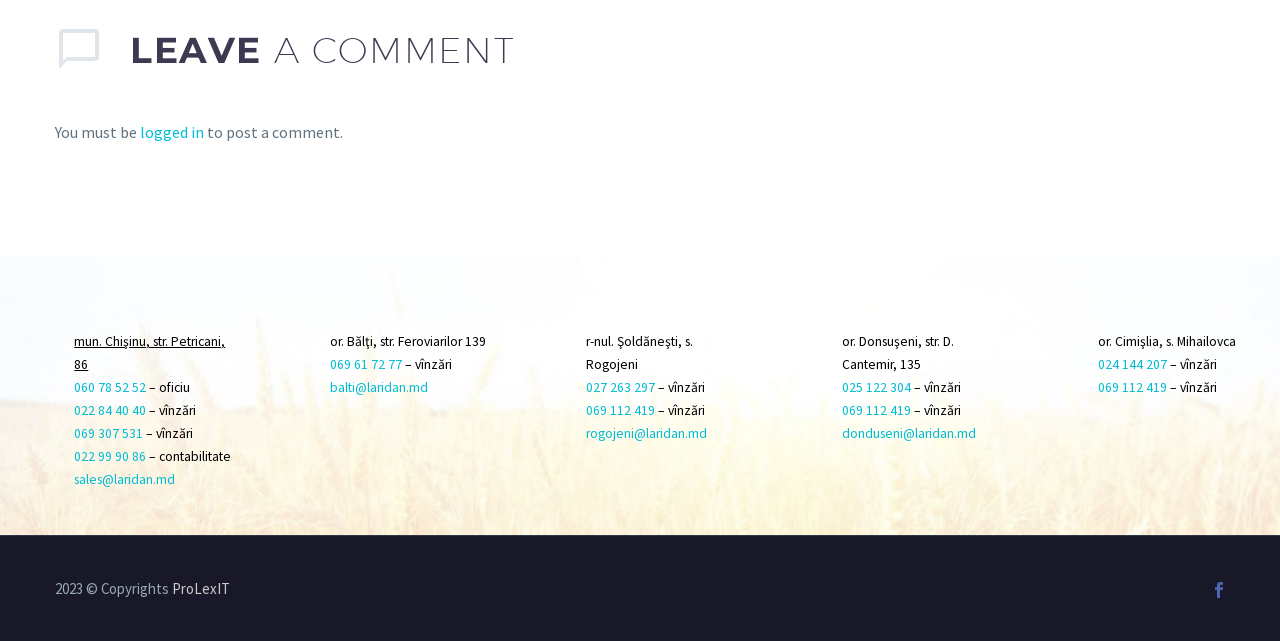Locate the bounding box coordinates of the element that should be clicked to execute the following instruction: "Visit the office at mun. Chişinu, str. Petricani, 86".

[0.058, 0.52, 0.176, 0.583]